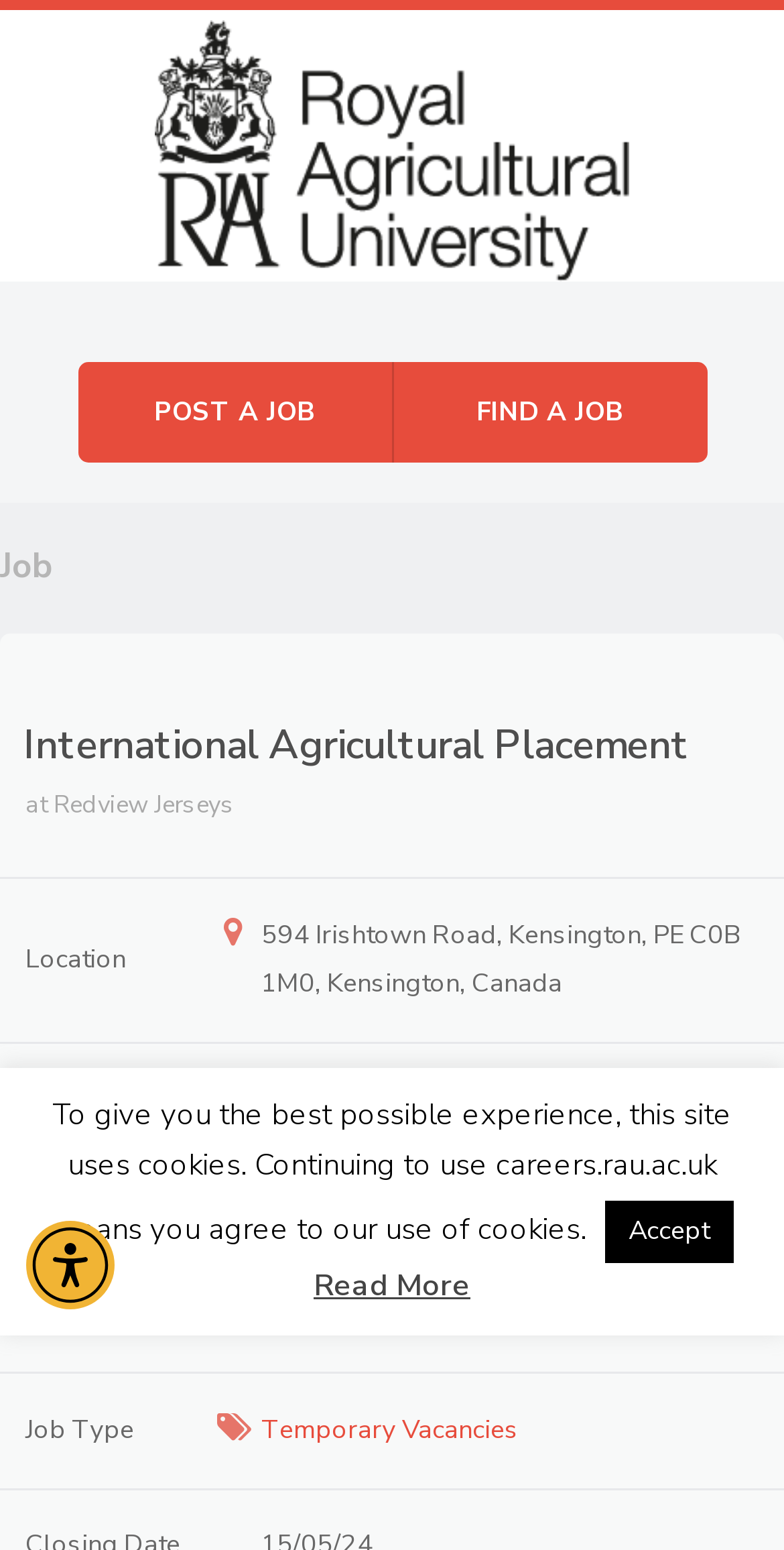Please identify the bounding box coordinates of the clickable area that will allow you to execute the instruction: "Click the Student Job Portal logo".

[0.197, 0.077, 0.803, 0.113]